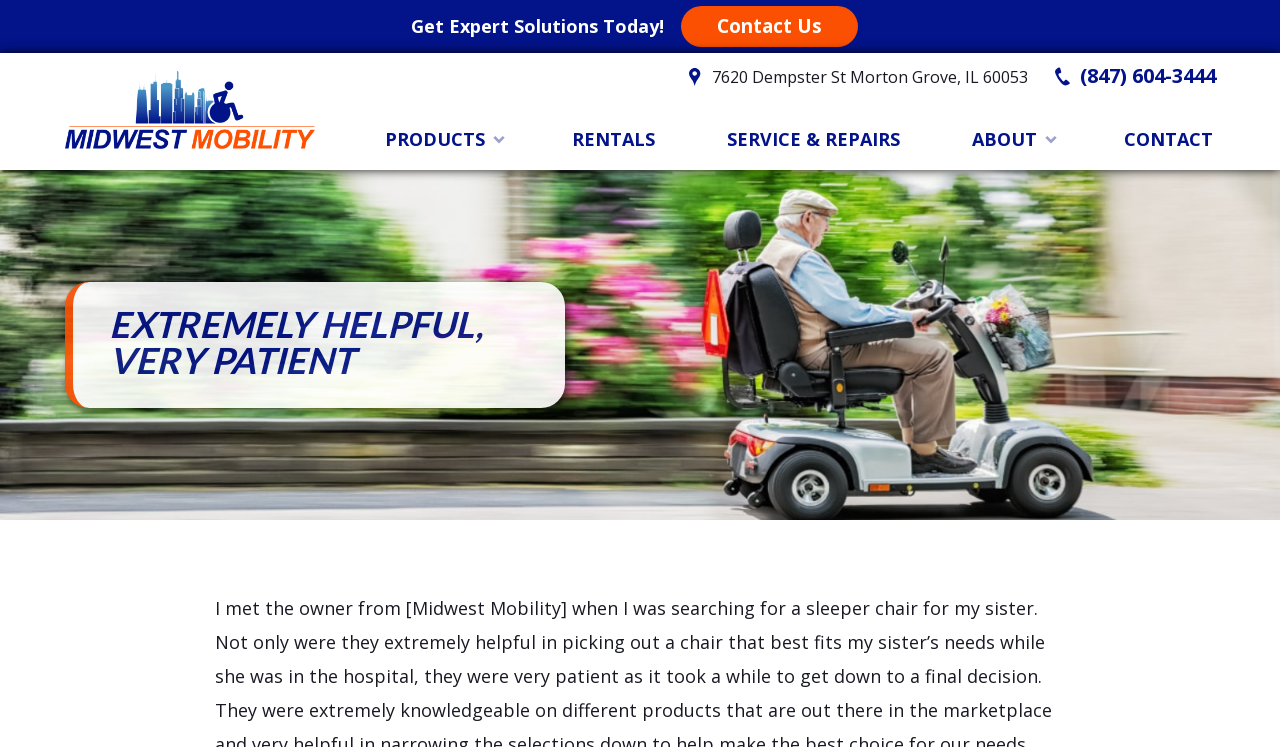Please indicate the bounding box coordinates of the element's region to be clicked to achieve the instruction: "Go to Homepage". Provide the coordinates as four float numbers between 0 and 1, i.e., [left, top, right, bottom].

[0.051, 0.128, 0.246, 0.16]